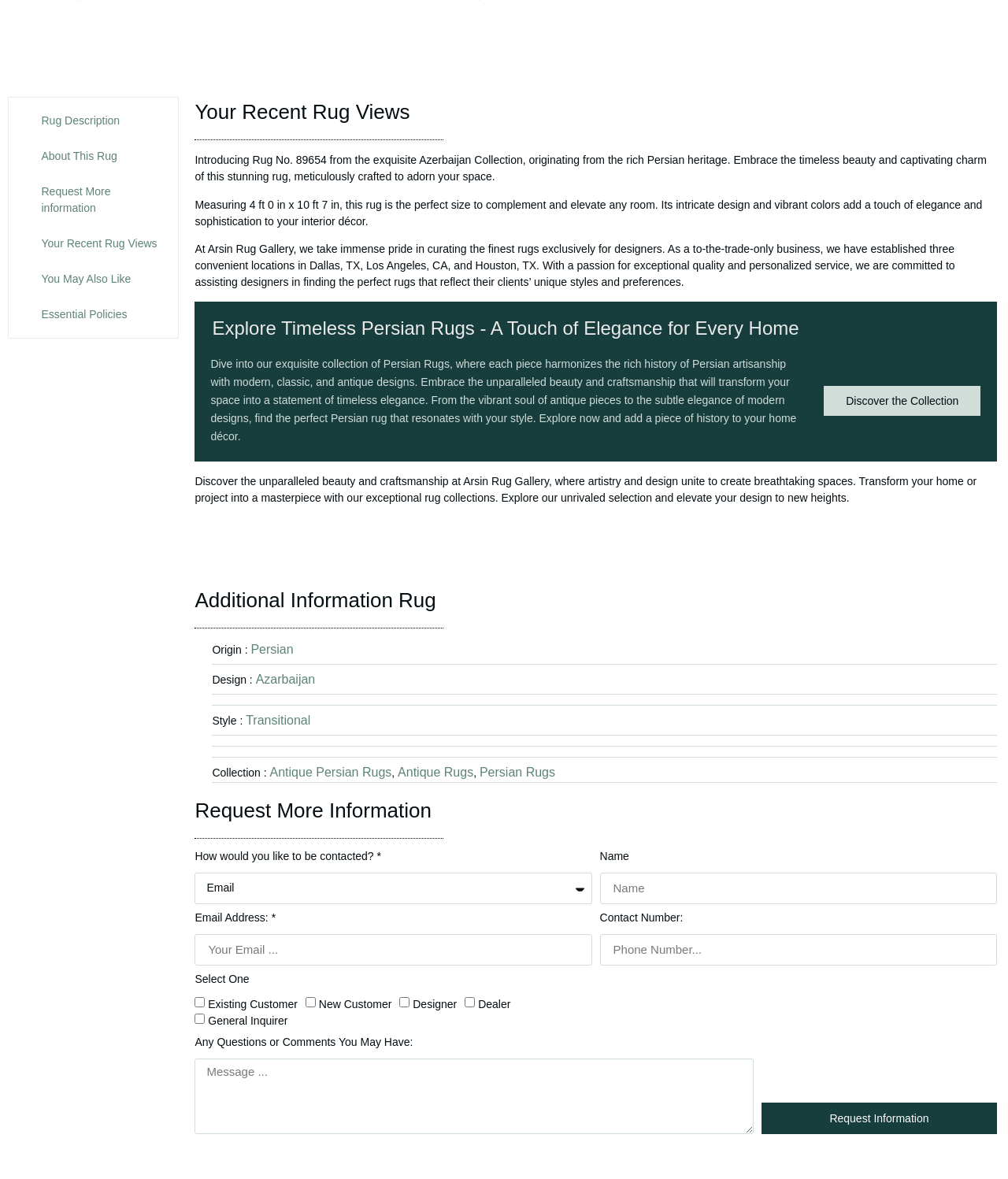Please determine the bounding box coordinates of the area that needs to be clicked to complete this task: 'Click on 'Request Information''. The coordinates must be four float numbers between 0 and 1, formatted as [left, top, right, bottom].

[0.756, 0.935, 0.989, 0.962]